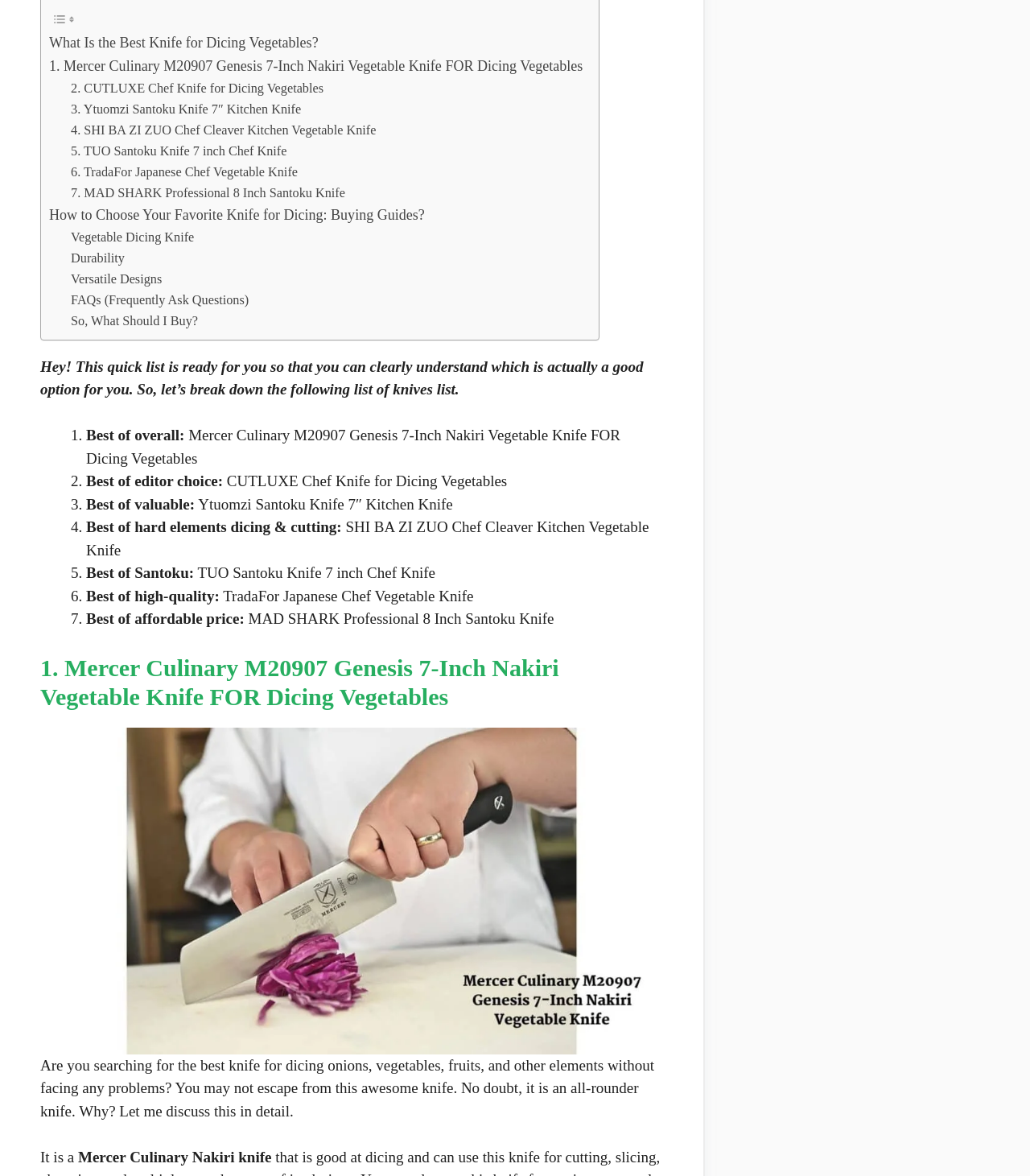Using the given description, provide the bounding box coordinates formatted as (top-left x, top-left y, bottom-right x, bottom-right y), with all values being floating point numbers between 0 and 1. Description: Versatile Designs

[0.069, 0.229, 0.157, 0.246]